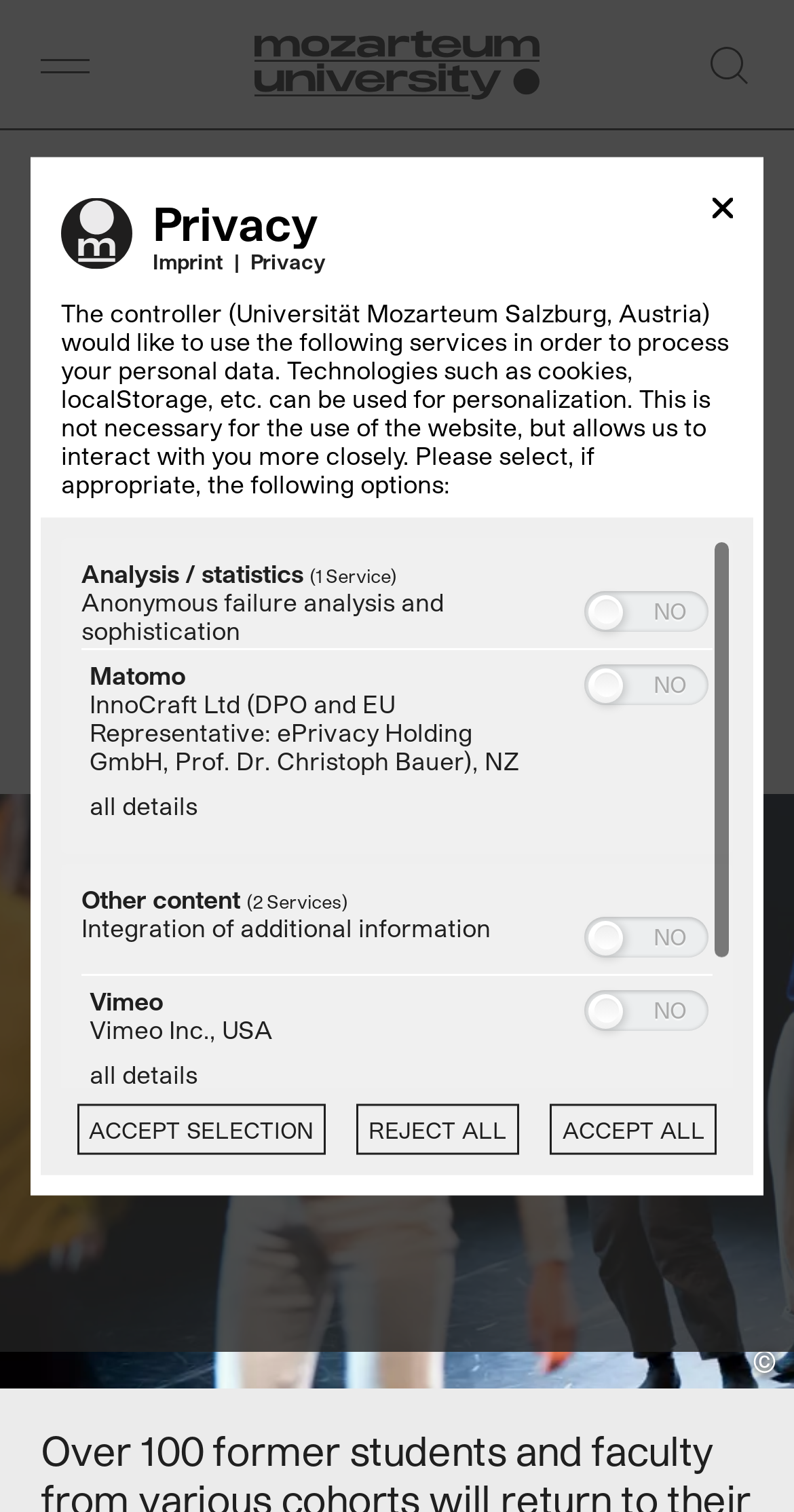Give a full account of the webpage's elements and their arrangement.

The webpage is about the Orff Institute Alumni Meeting at the Universität Mozarteum. At the top left, there is a button to show the menu, and next to it, there is a link to the Mozarteum University with an accompanying image of the university's logo. On the top right, there is another button to show the menu, accompanied by a small image.

Below the top section, there is a heading that reads "Alumni Meeting at the Orff Institute" in a prominent font. Underneath the heading, there is a date "28.04.2023" and a link to "News" with a small image. Next to the news link, there is a link to "Iris Wagner".

On the left side of the page, there is a large image that takes up most of the height of the page, with a caption "Elementare Musik- & Tanzpädagogik - Orff-Institut | © Fabian Schober". At the bottom right of the image, there is a small text "© Fabian Schober".

In the middle of the page, there is a section dedicated to privacy settings. It has a heading "Area to make privacy settings" and contains several links and buttons to manage privacy options, including links to the imprint, privacy policy, and options to accept or reject various services such as analysis/statistics, Matomo, Vimeo, and YouTube.

At the bottom of the page, there are three buttons: "ACCEPT SELECTION", "REJECT ALL", and "ACCEPT ALL", which allow users to manage their privacy settings.